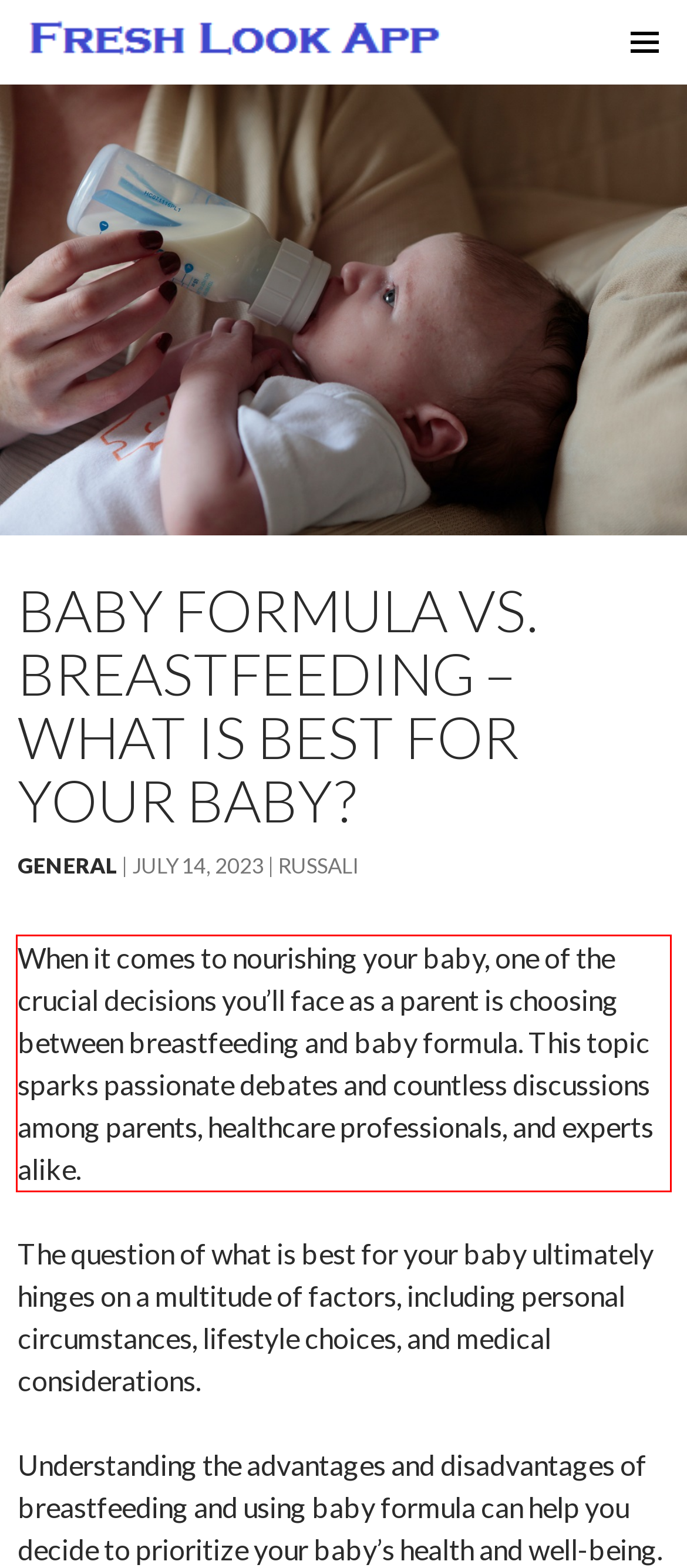With the provided screenshot of a webpage, locate the red bounding box and perform OCR to extract the text content inside it.

When it comes to nourishing your baby, one of the crucial decisions you’ll face as a parent is choosing between breastfeeding and baby formula. This topic sparks passionate debates and countless discussions among parents, healthcare professionals, and experts alike.